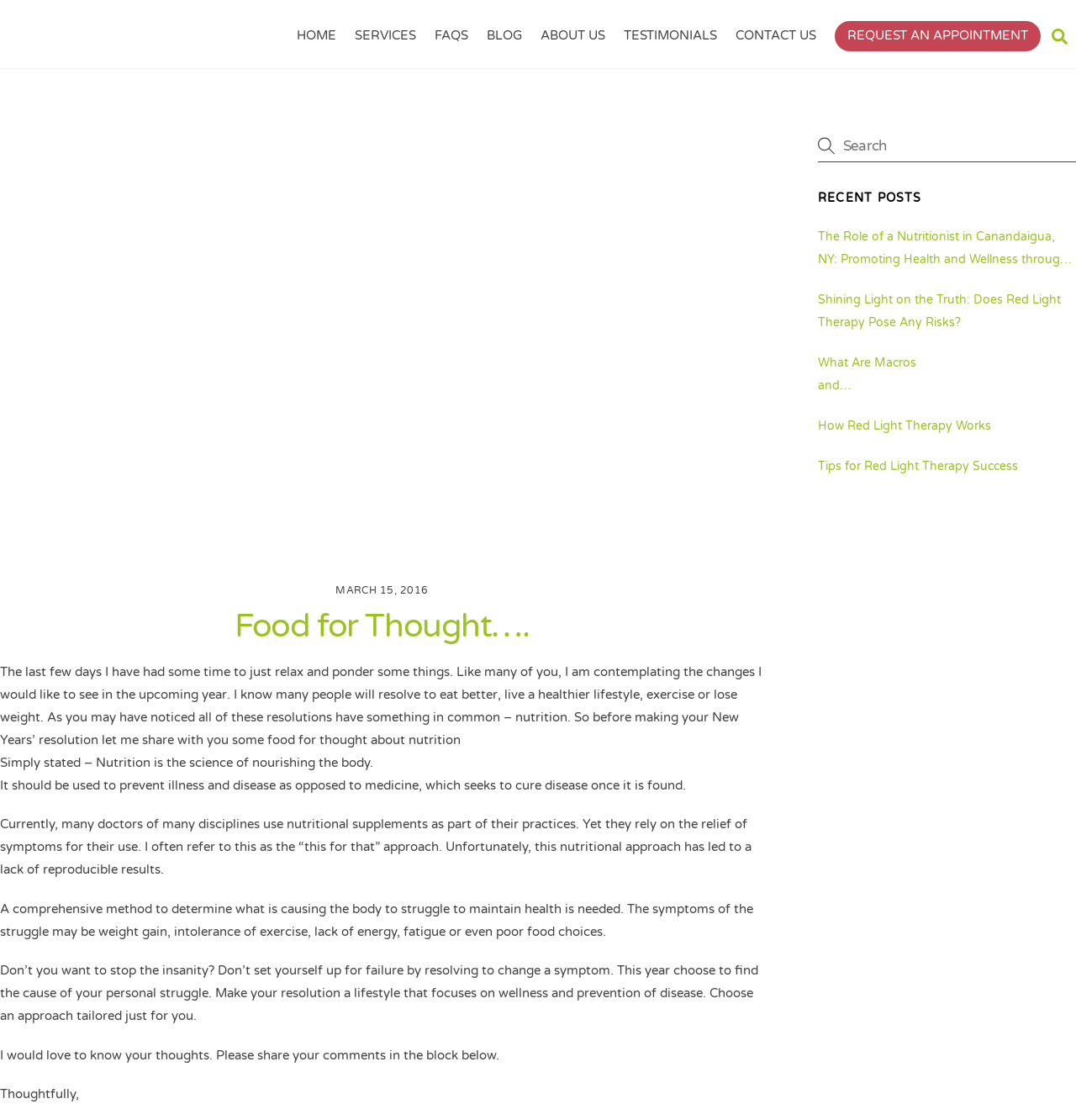Respond with a single word or short phrase to the following question: 
What is the date of the blog post?

MARCH 15, 2016